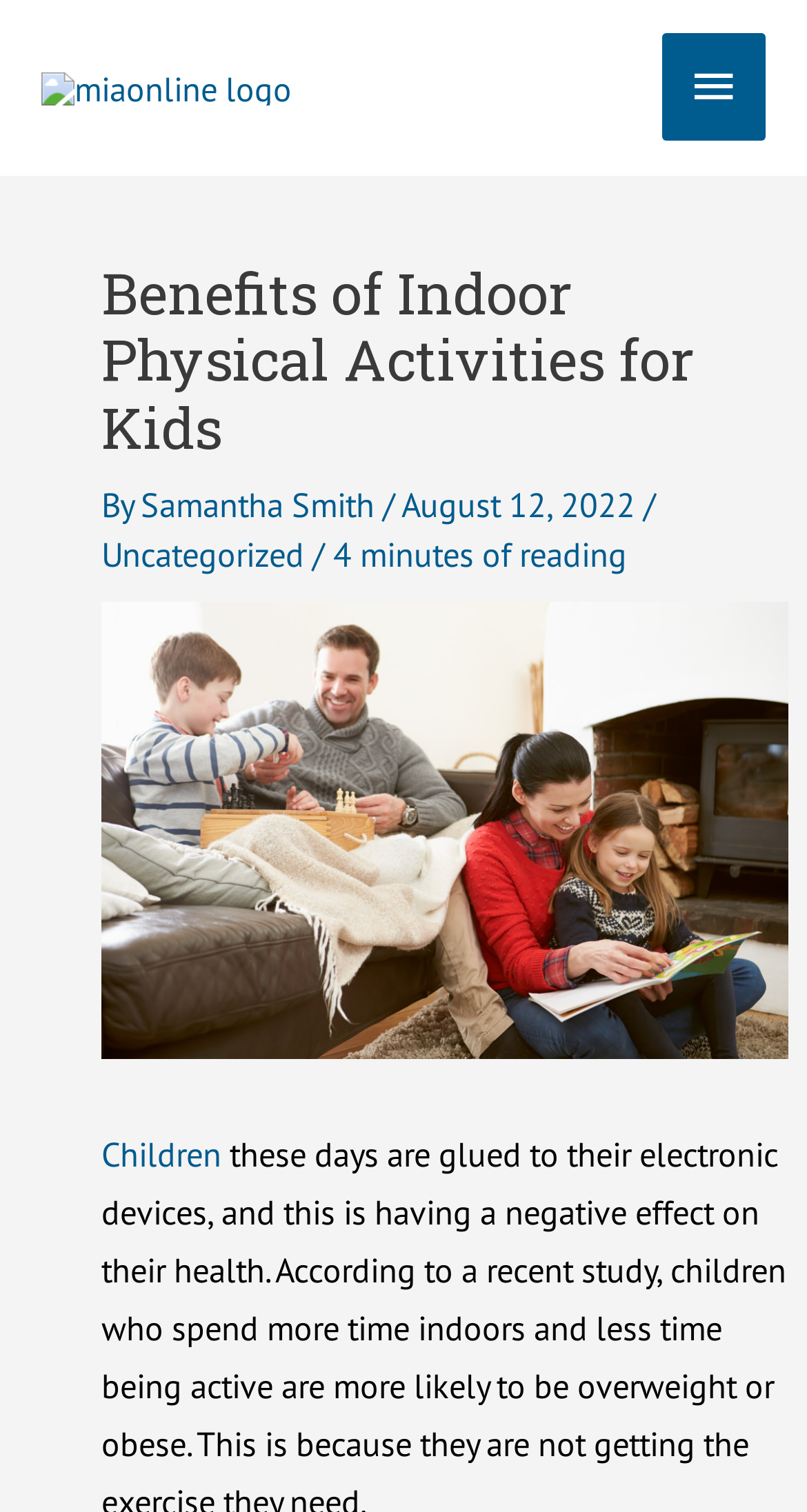From the element description alt="miaonline logo", predict the bounding box coordinates of the UI element. The coordinates must be specified in the format (top-left x, top-left y, bottom-right x, bottom-right y) and should be within the 0 to 1 range.

[0.051, 0.041, 0.362, 0.071]